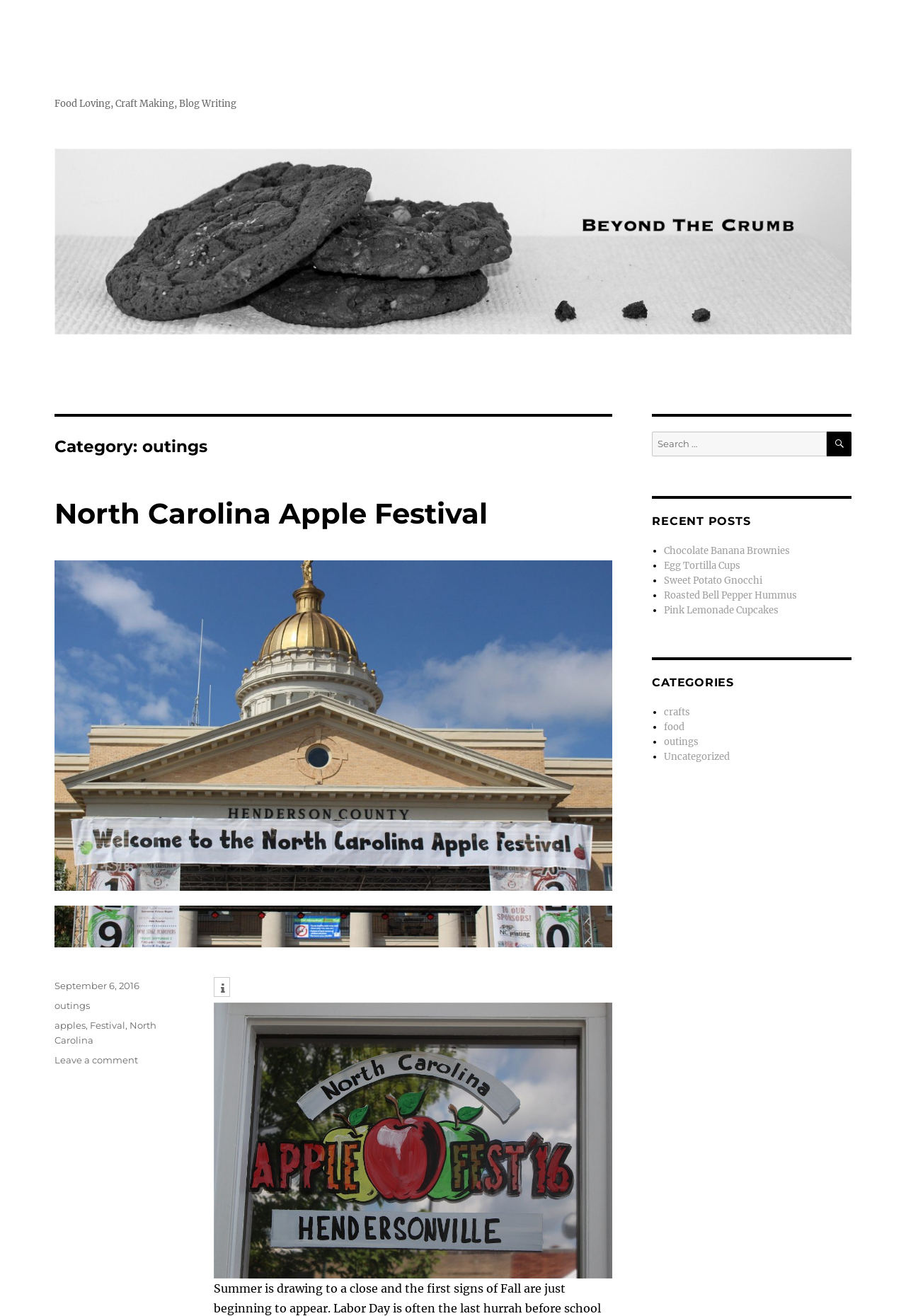What type of posts are listed under 'Recent Posts'?
Please provide an in-depth and detailed response to the question.

The type of posts listed under 'Recent Posts' can be determined by looking at the links 'Chocolate Banana Brownies', 'Egg Tortilla Cups', 'Sweet Potato Gnocchi', 'Roasted Bell Pepper Hummus', and 'Pink Lemonade Cupcakes', which suggest that the posts are related to food and crafts.